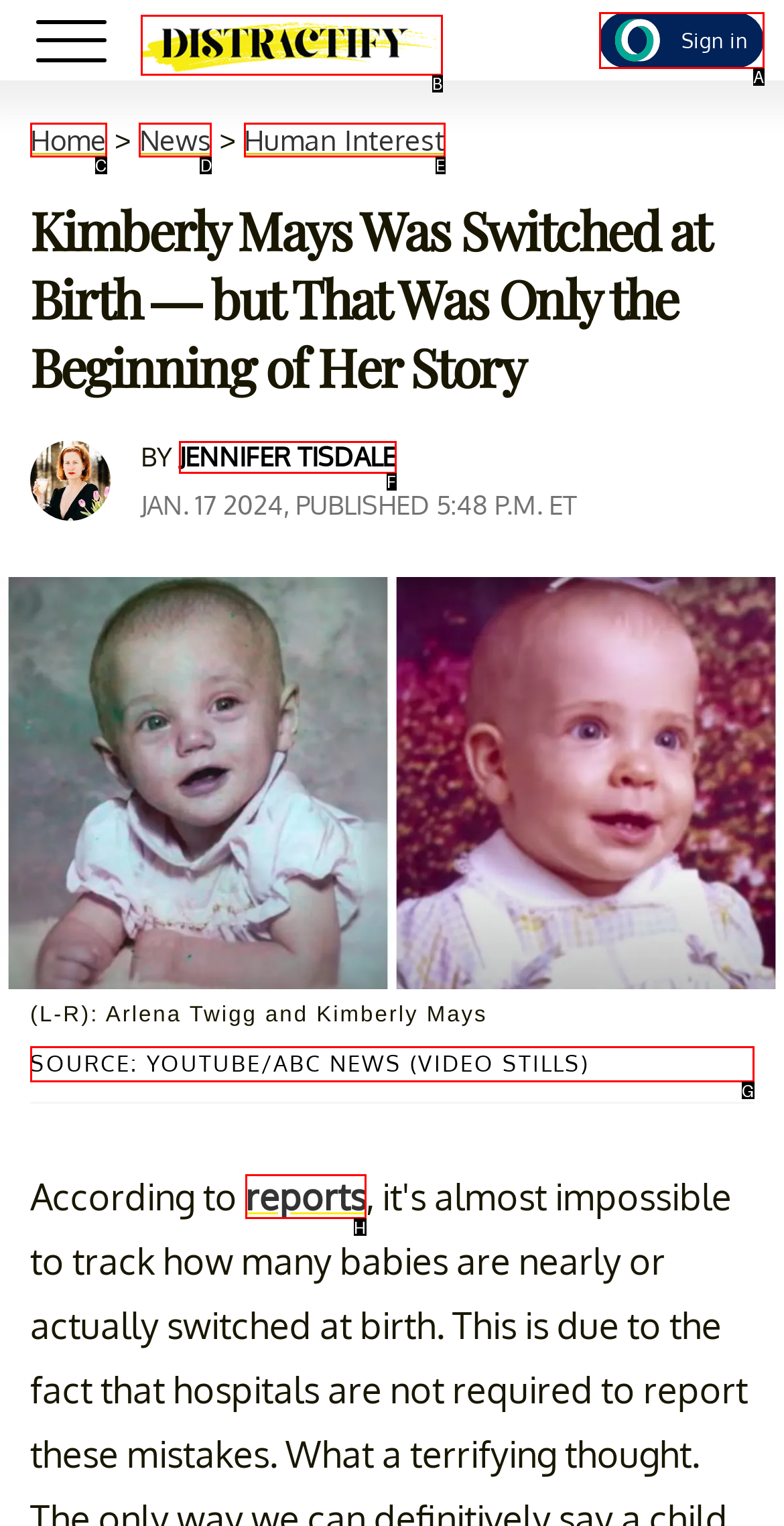Identify which HTML element matches the description: Source: YouTube/ABC News (video stills)
Provide your answer in the form of the letter of the correct option from the listed choices.

G